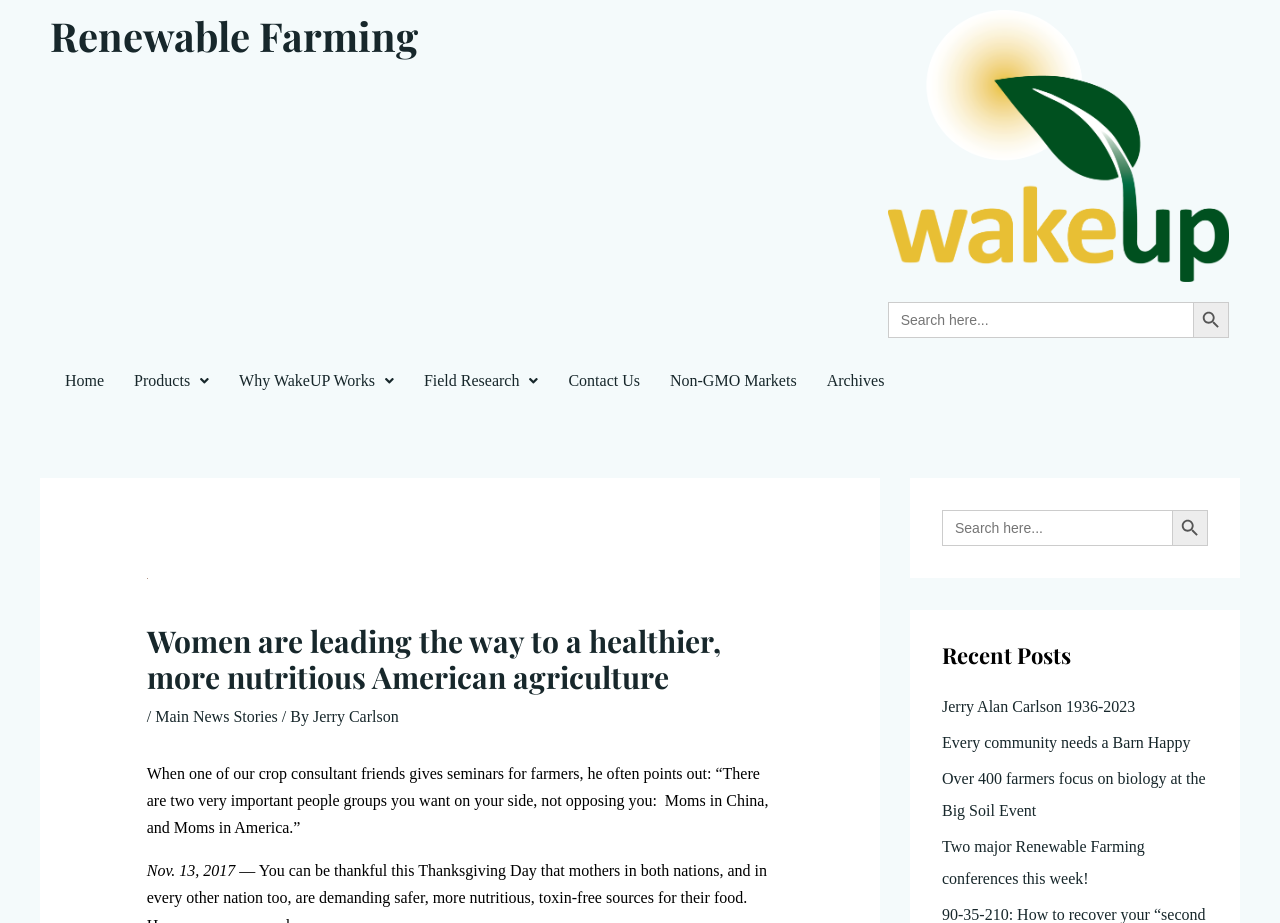Please identify the bounding box coordinates of the element's region that I should click in order to complete the following instruction: "Search for something". The bounding box coordinates consist of four float numbers between 0 and 1, i.e., [left, top, right, bottom].

[0.693, 0.327, 0.96, 0.366]